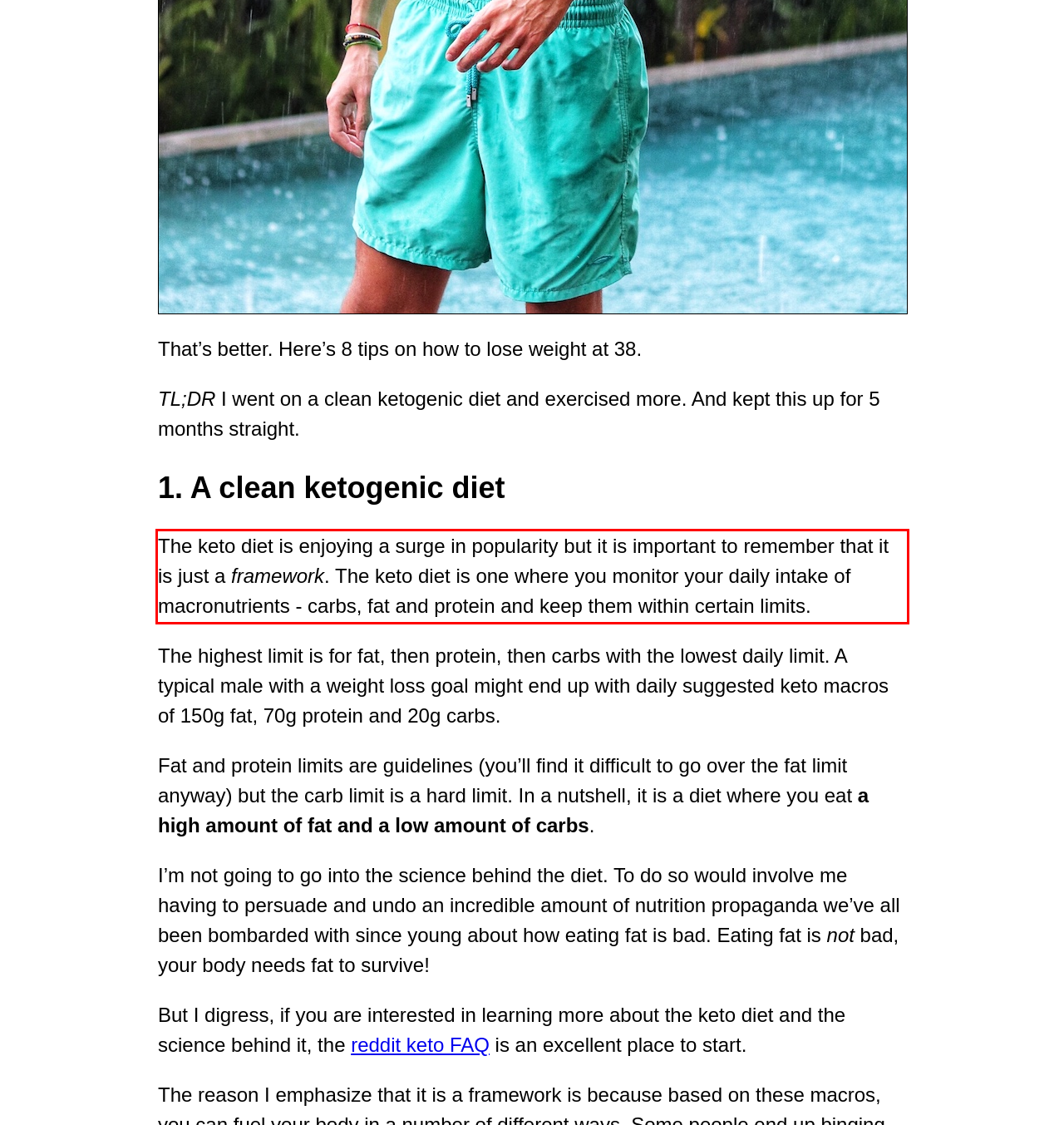Examine the screenshot of the webpage, locate the red bounding box, and perform OCR to extract the text contained within it.

The keto diet is enjoying a surge in popularity but it is important to remember that it is just a framework. The keto diet is one where you monitor your daily intake of macronutrients - carbs, fat and protein and keep them within certain limits.